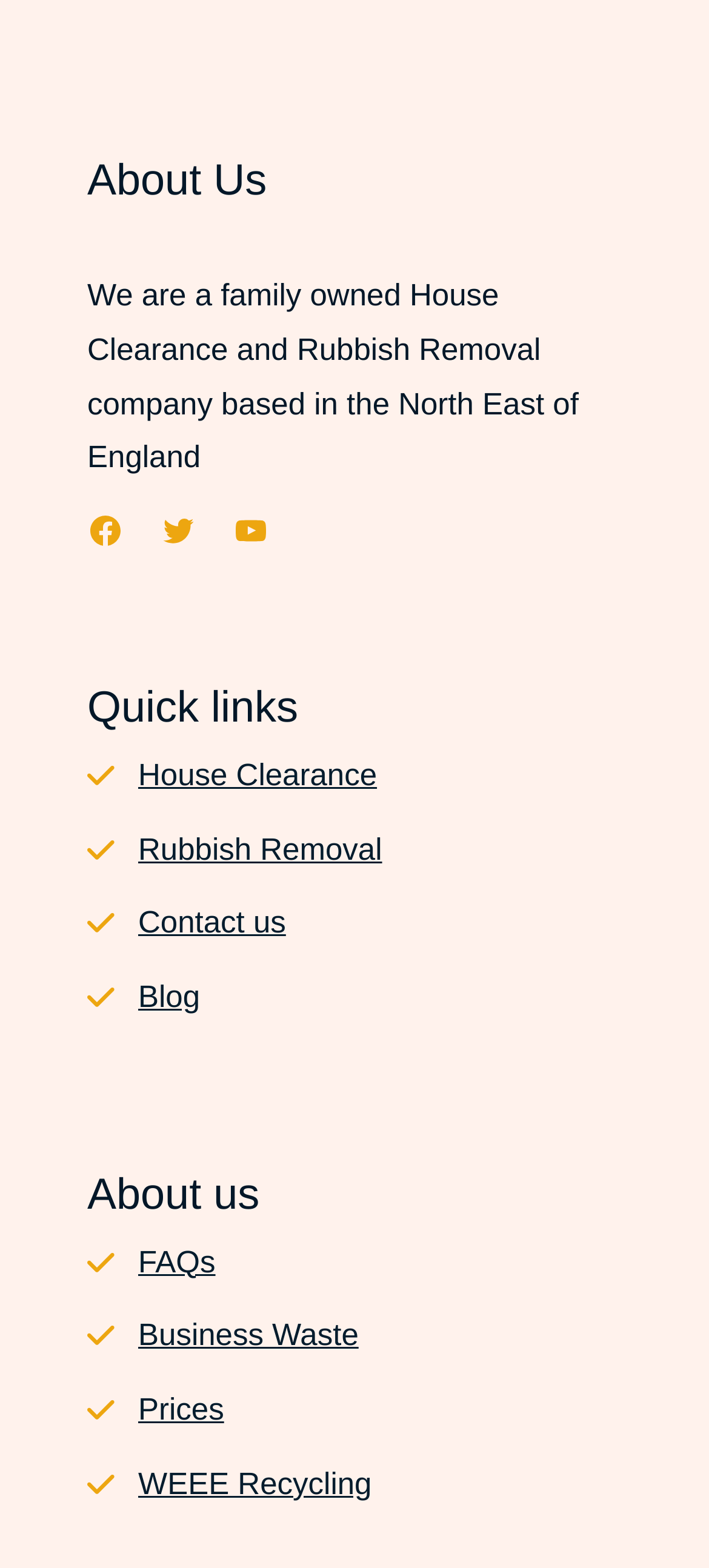Pinpoint the bounding box coordinates of the clickable element to carry out the following instruction: "Click on Facebook."

[0.123, 0.327, 0.174, 0.35]